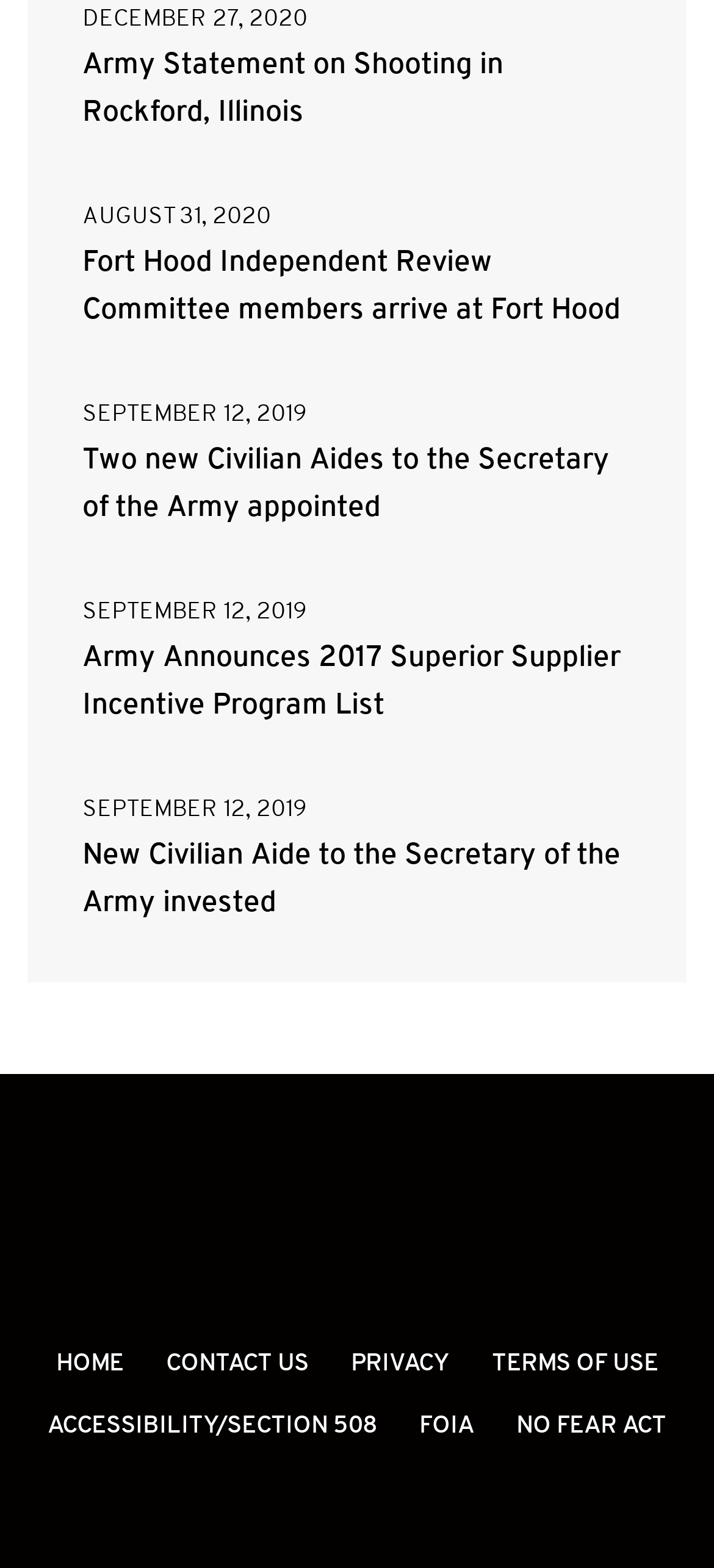Could you locate the bounding box coordinates for the section that should be clicked to accomplish this task: "Contact US".

[0.232, 0.851, 0.432, 0.89]